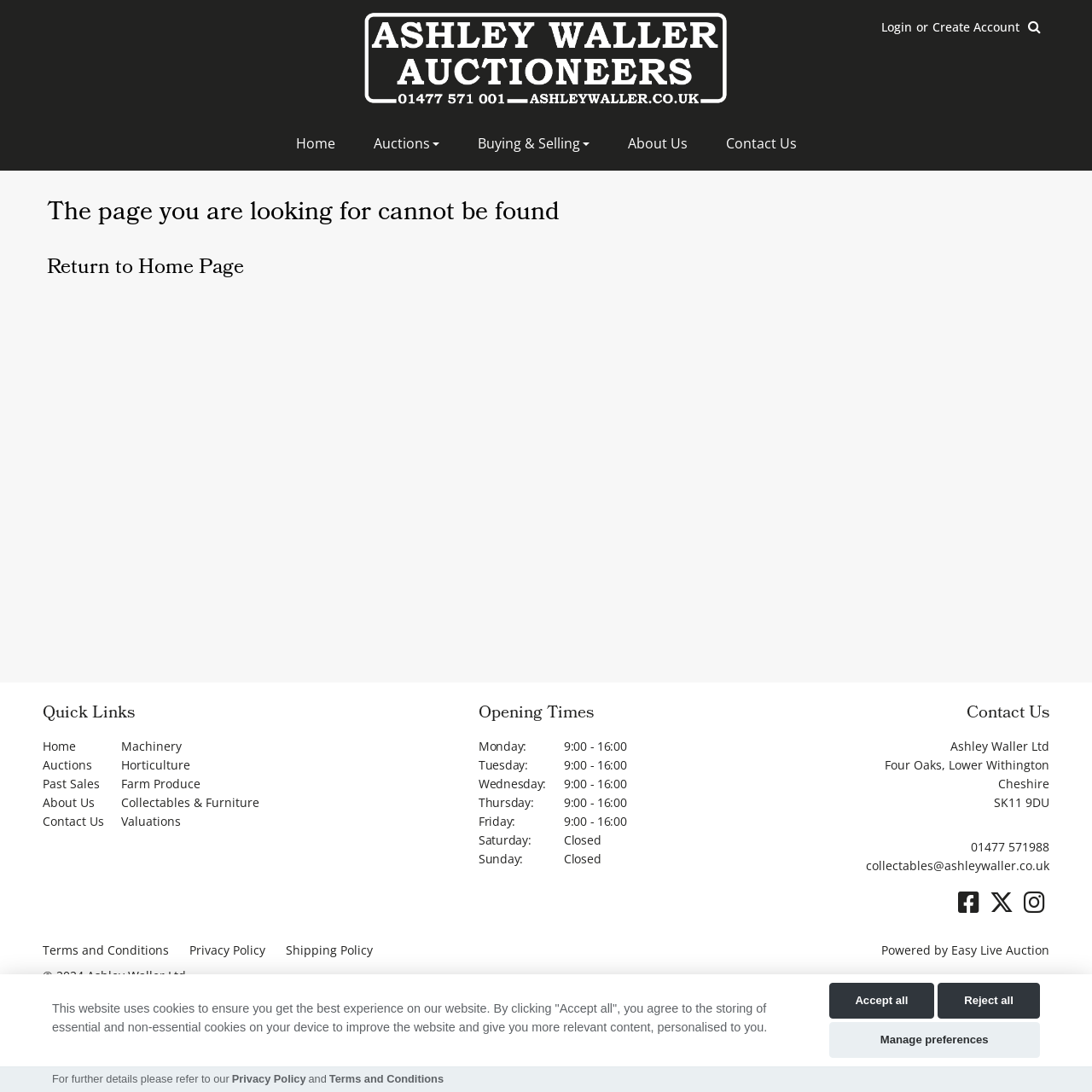Please provide a short answer using a single word or phrase for the question:
What is the address of Ashley Waller Ltd?

Four Oaks, Lower Withington, Cheshire, SK11 9DU